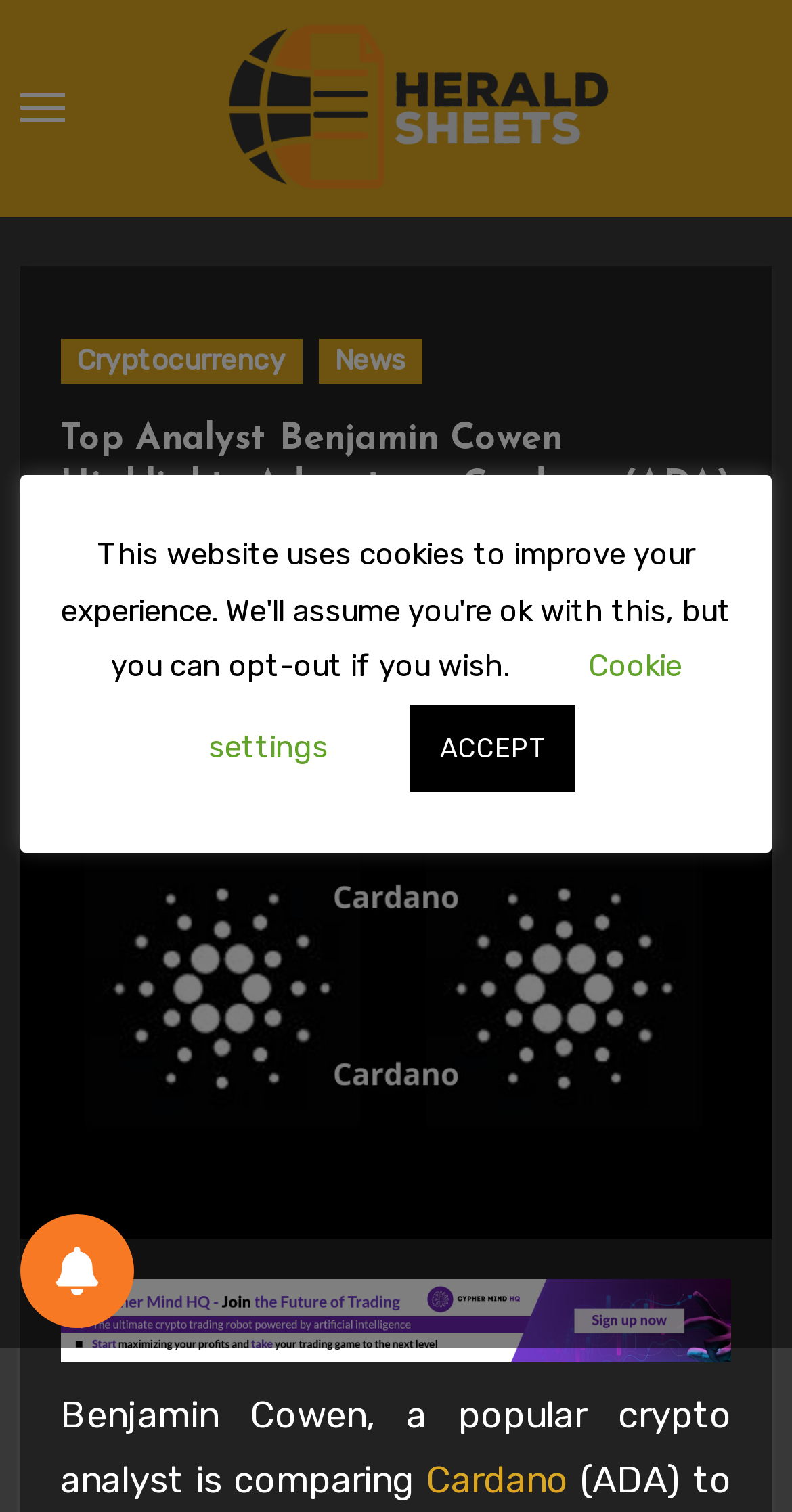Find the bounding box coordinates of the clickable area required to complete the following action: "Click the toggle navigation button".

[0.025, 0.062, 0.081, 0.081]